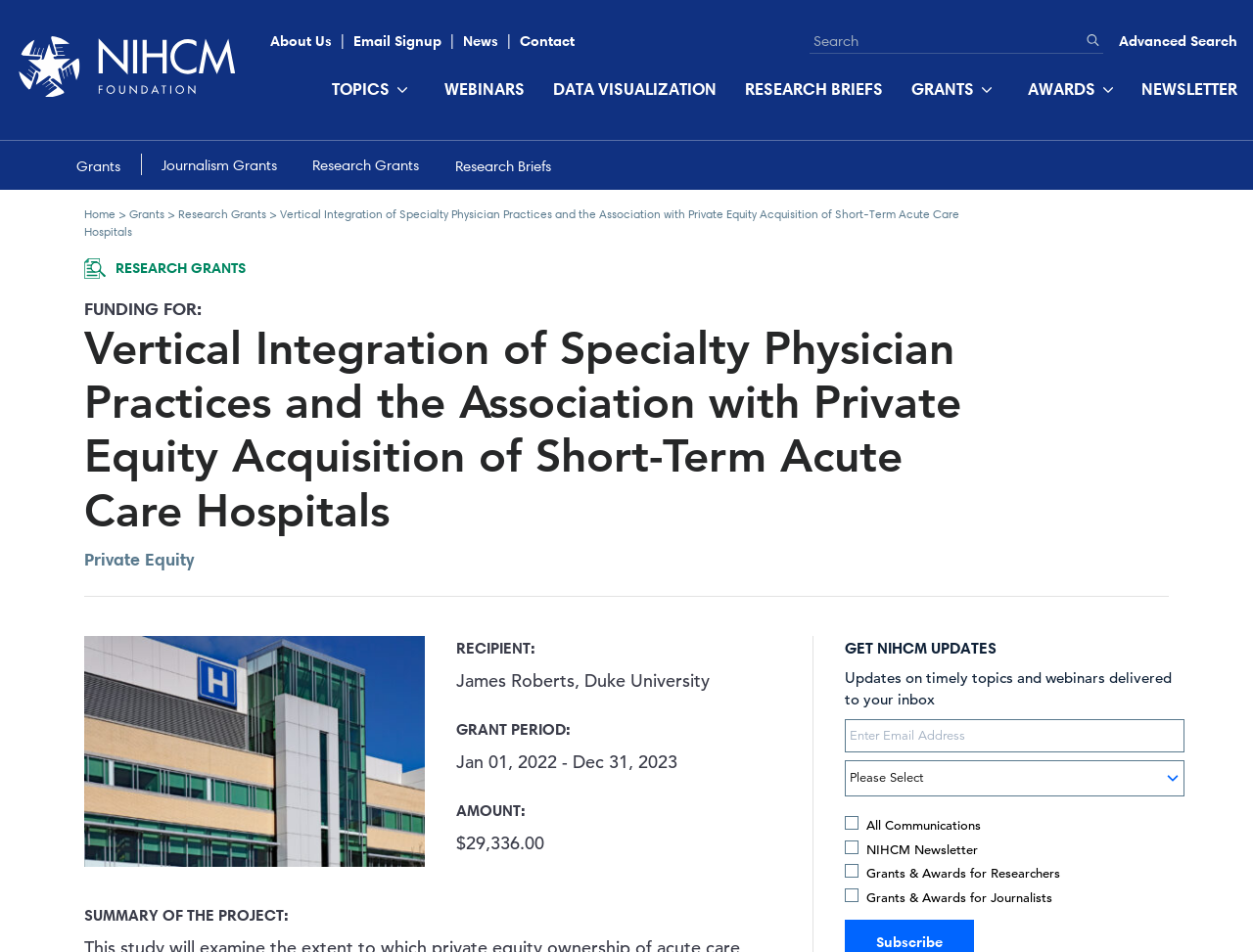Please find the bounding box coordinates of the element's region to be clicked to carry out this instruction: "Sign up for email newsletter".

[0.674, 0.755, 0.945, 0.79]